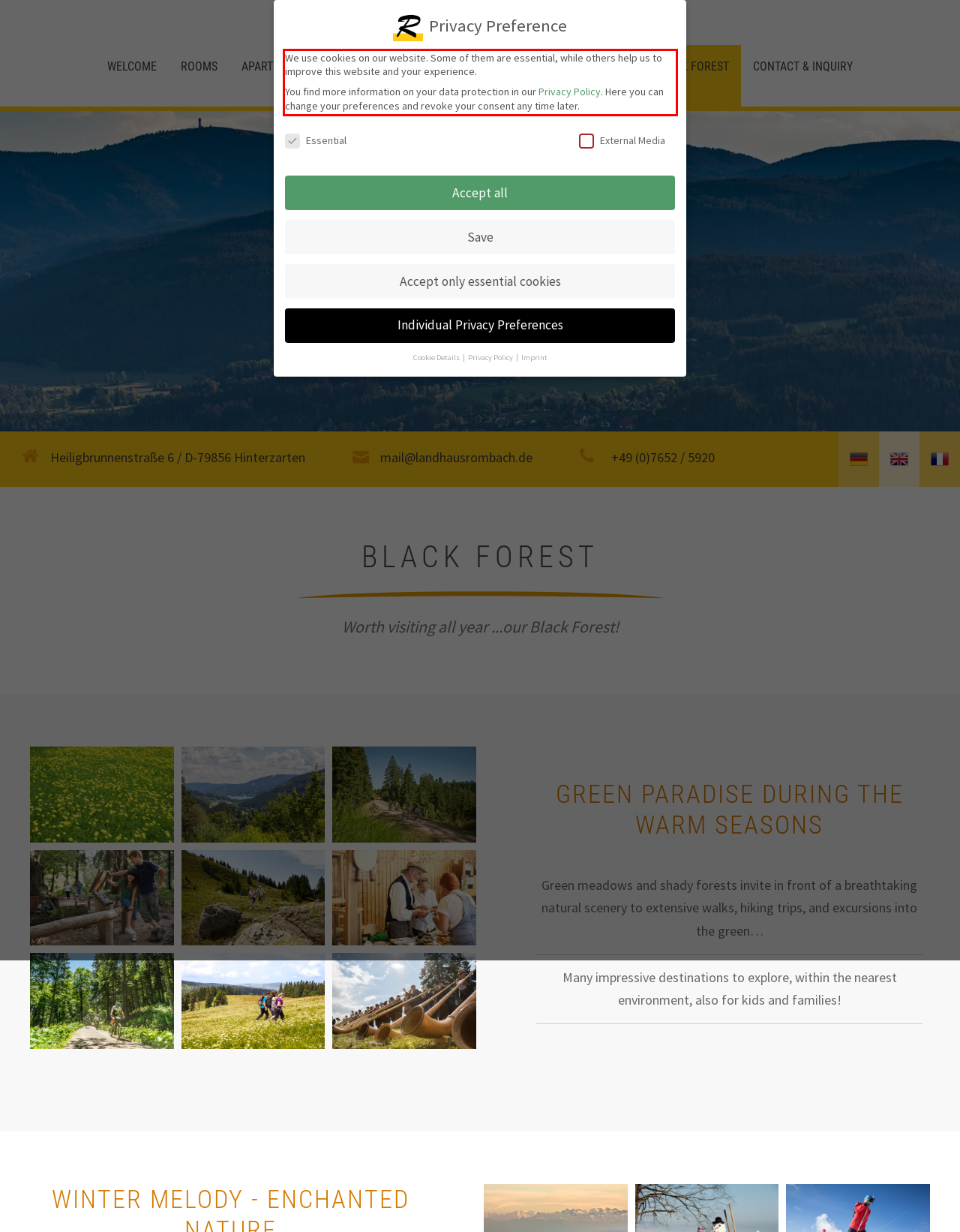Given a screenshot of a webpage containing a red bounding box, perform OCR on the text within this red bounding box and provide the text content.

We use cookies on our website. Some of them are essential, while others help us to improve this website and your experience. You find more information on your data protection in our Privacy Policy. Here you can change your preferences and revoke your consent any time later.